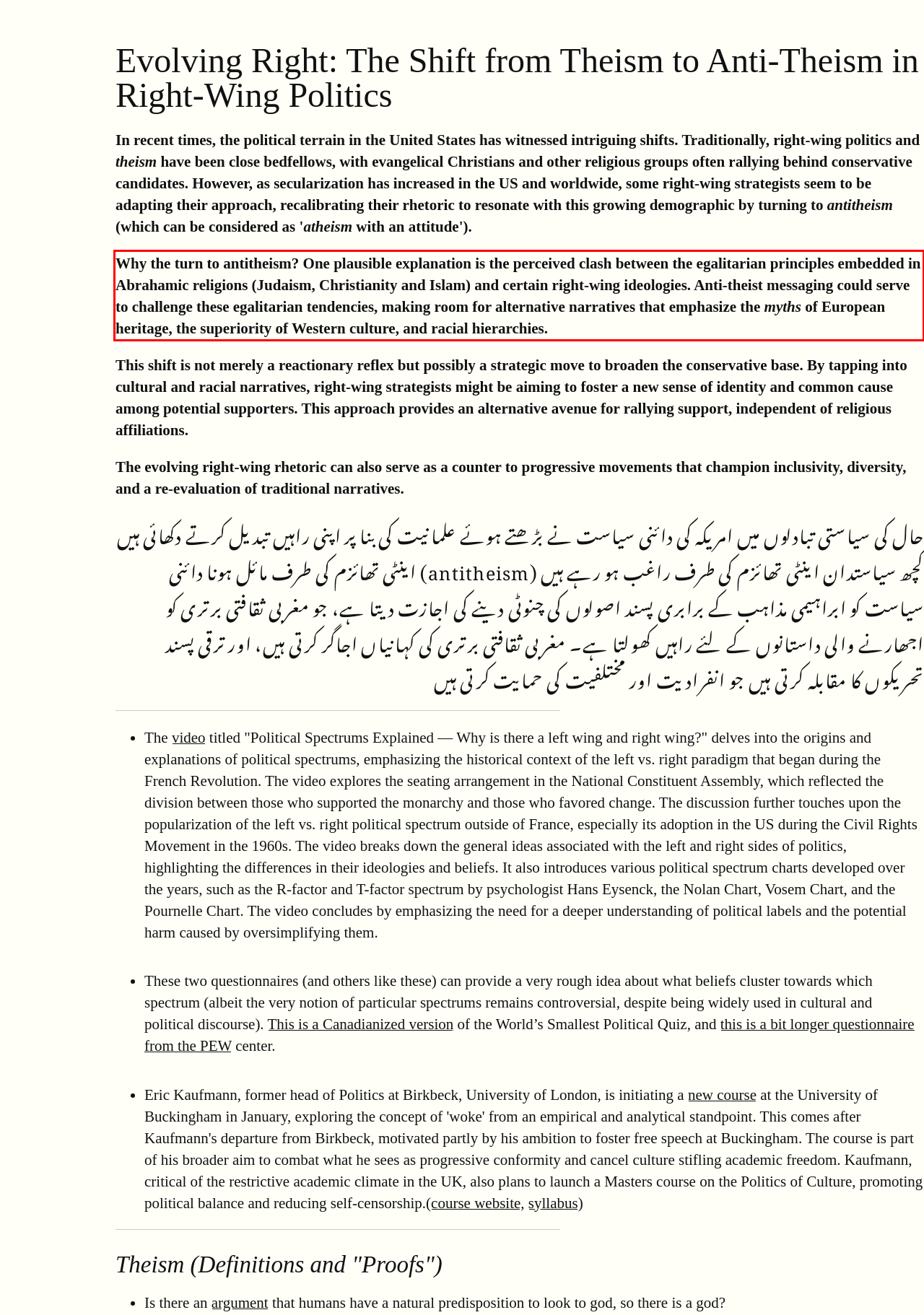Using the provided webpage screenshot, identify and read the text within the red rectangle bounding box.

Why the turn to antitheism? One plausible explanation is the perceived clash between the egalitarian principles embedded in Abrahamic religions (Judaism, Christianity and Islam) and certain right-wing ideologies. Anti-theist messaging could serve to challenge these egalitarian tendencies, making room for alternative narratives that emphasize the myths of European heritage, the superiority of Western culture, and racial hierarchies.